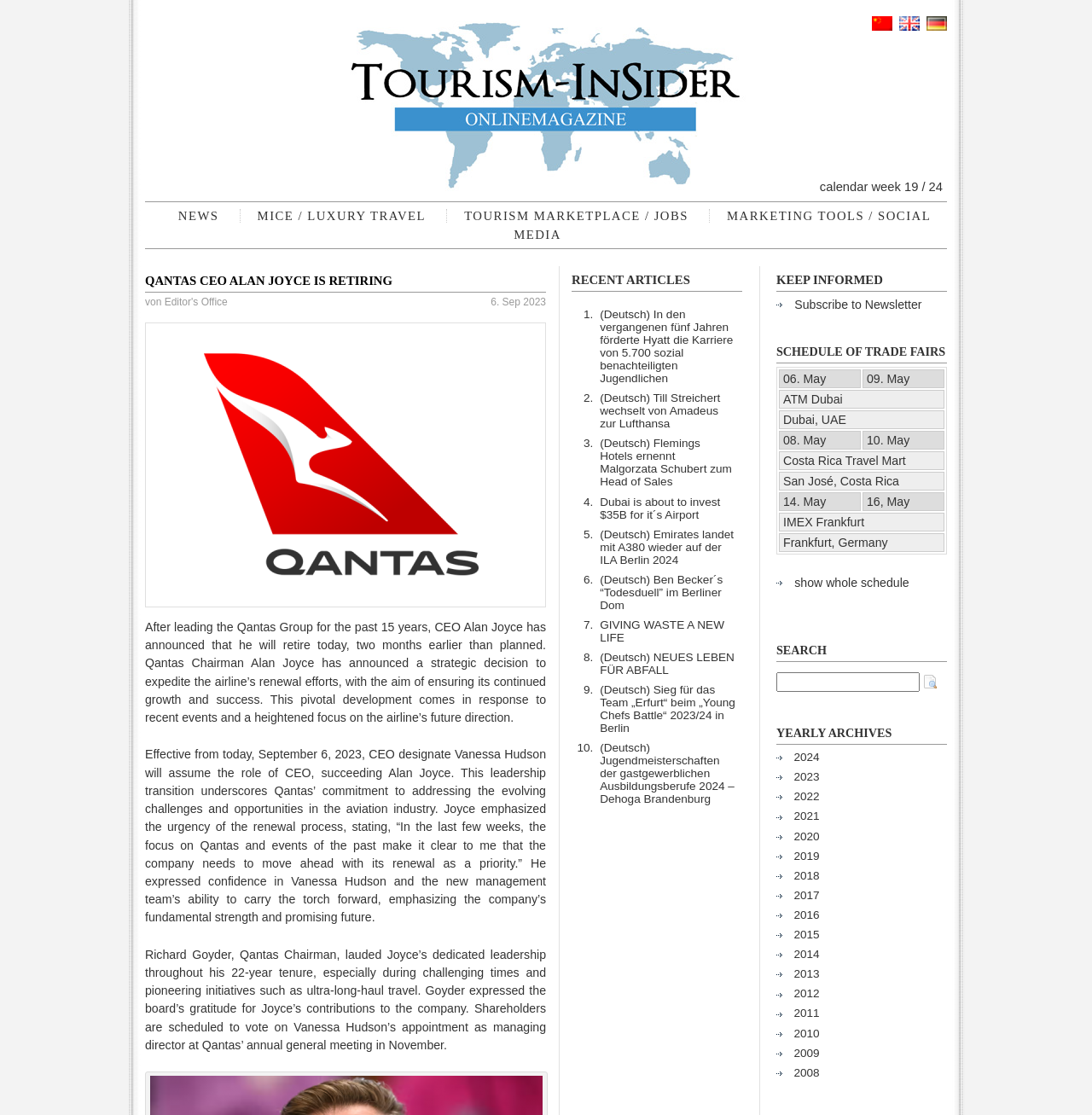Please mark the clickable region by giving the bounding box coordinates needed to complete this instruction: "Read the article about QANTAS CEO ALAN JOYCE IS RETIRING".

[0.133, 0.242, 0.5, 0.262]